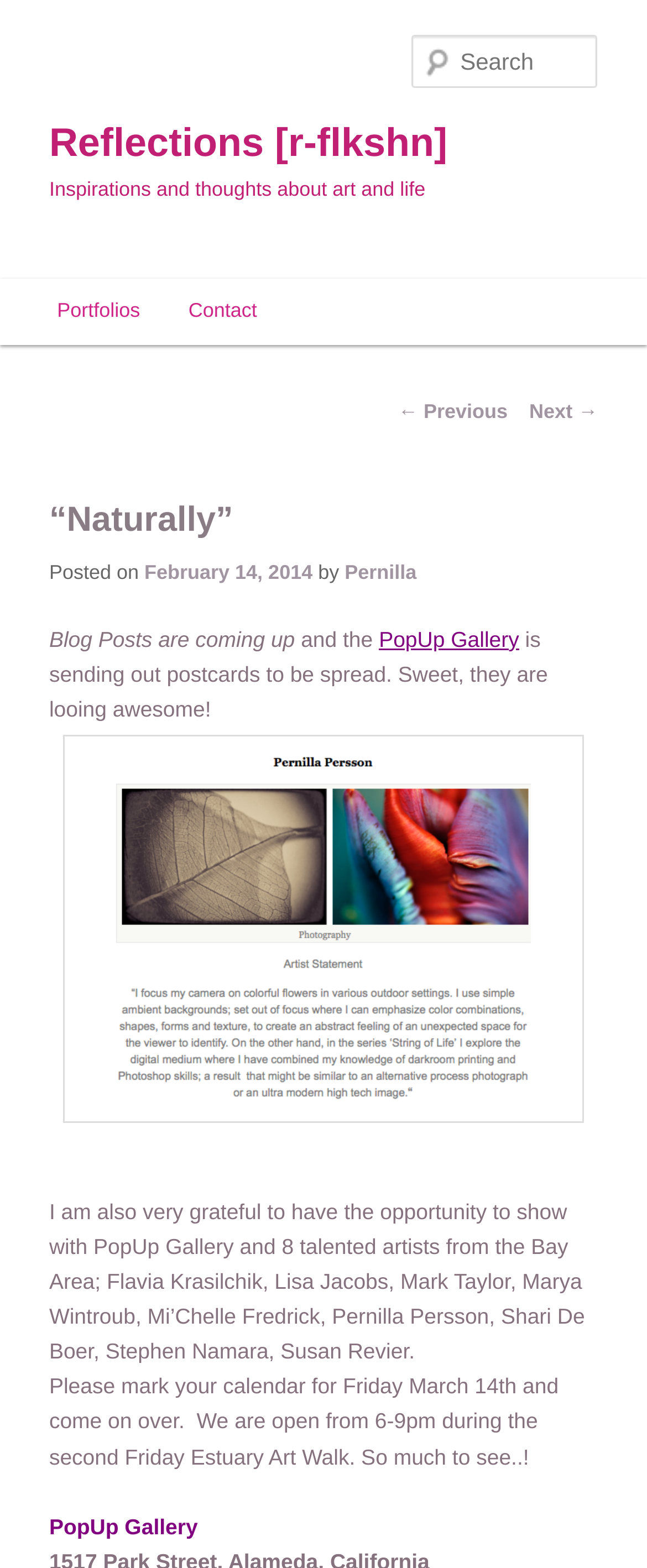Please specify the bounding box coordinates of the clickable region necessary for completing the following instruction: "Click on Police Brutality". The coordinates must consist of four float numbers between 0 and 1, i.e., [left, top, right, bottom].

None